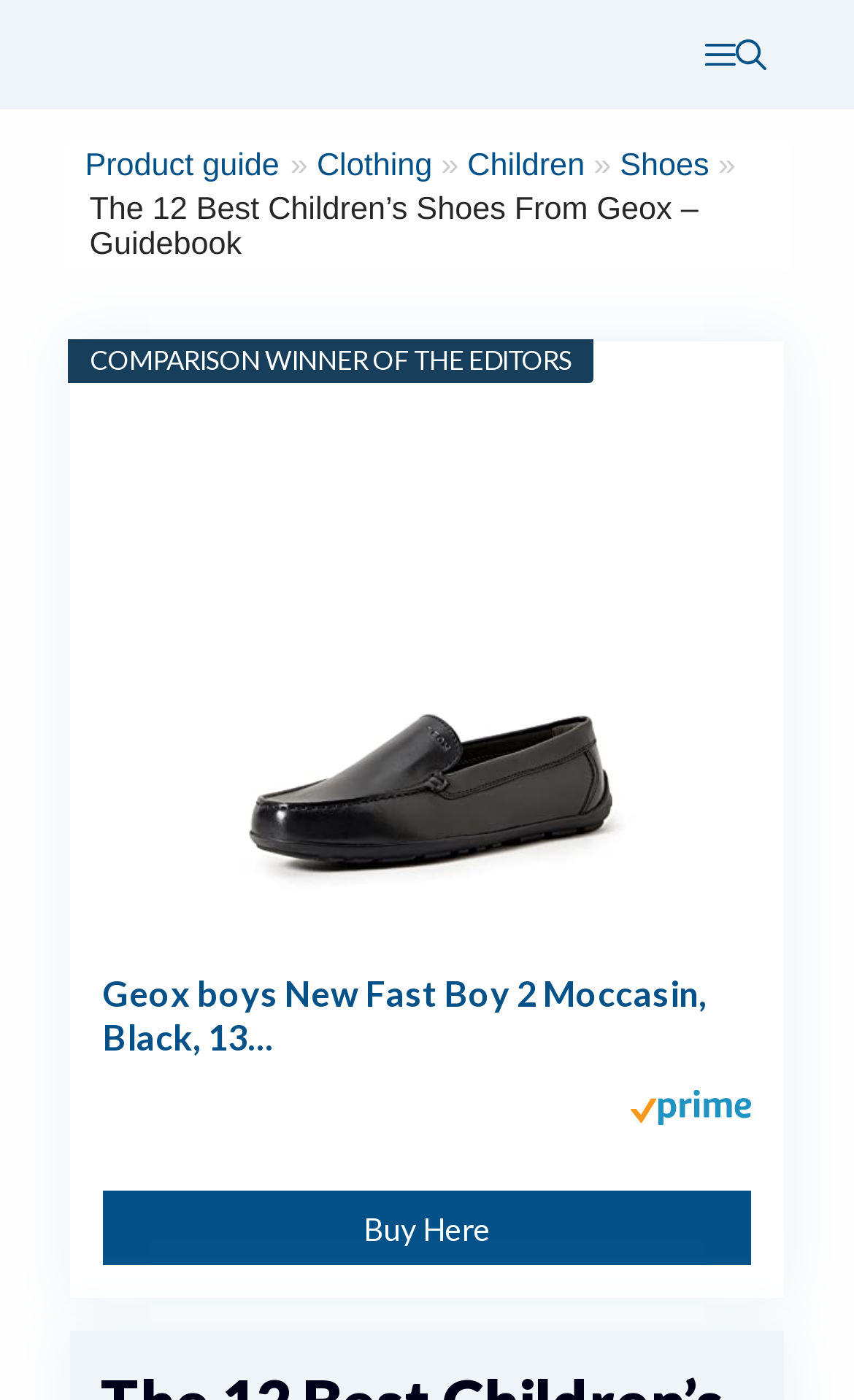Find the bounding box coordinates for the UI element that matches this description: "aria-label="Open Search Bar"".

[0.862, 0.0, 0.897, 0.078]